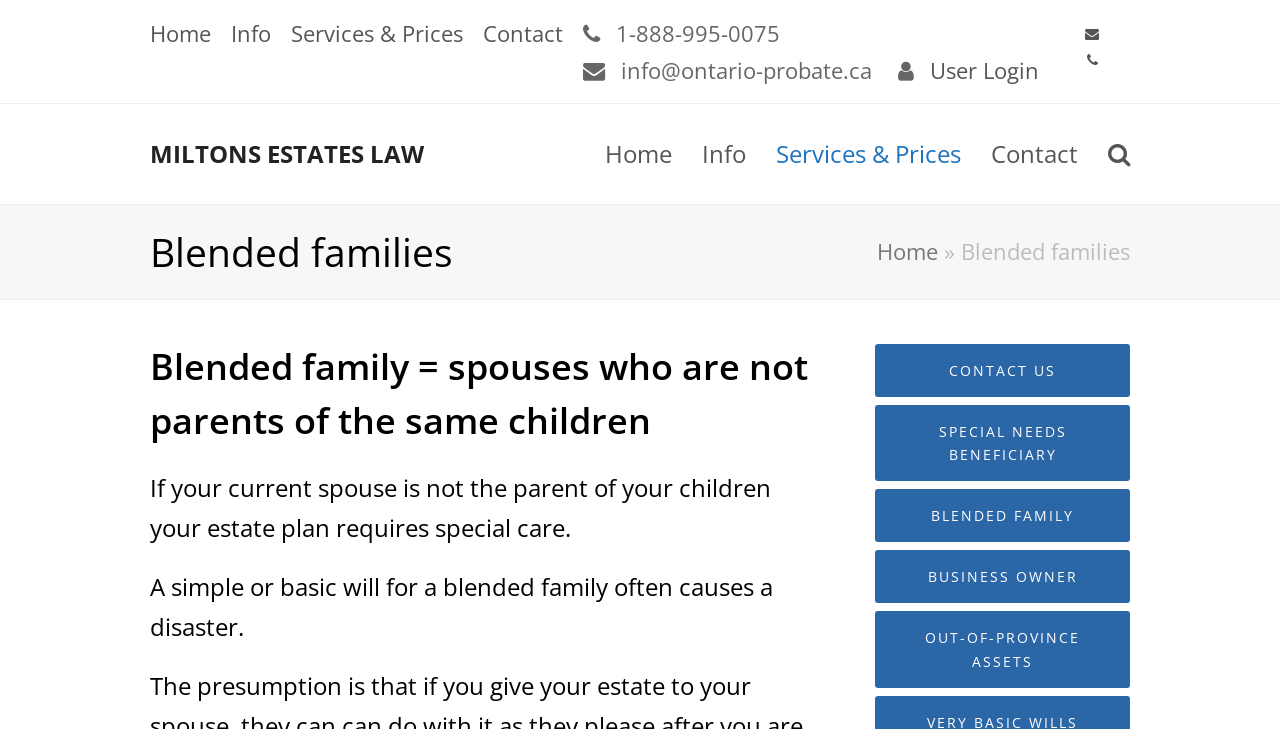Explain the webpage's layout and main content in detail.

The webpage appears to be a law firm's website, specifically focused on estate planning for blended families. At the top left corner, there is a navigation menu with links to "Home", "Info", "Services & Prices", and "Contact". Next to the navigation menu, there is a phone number and an email address. 

On the top right corner, there are links to "User Login", "Email", and "Phone". Below the top navigation bar, there is a logo "MILTONS ESTATES LAW" with a link to the homepage. 

The main content of the webpage is divided into two sections. The left section has a header "Blended families" followed by a subheading that defines a blended family. Below the subheading, there is a paragraph of text explaining the importance of special care in estate planning for blended families. 

The right section has a series of links to different services offered by the law firm, including "CONTACT US", "SPECIAL NEEDS BENEFICIARY", "BLENDED FAMILY", "BUSINESS OWNER", and "OUT-OF-PROVINCE ASSETS". These links are arranged vertically, with the "CONTACT US" link at the top and the "OUT-OF-PROVINCE ASSETS" link at the bottom.